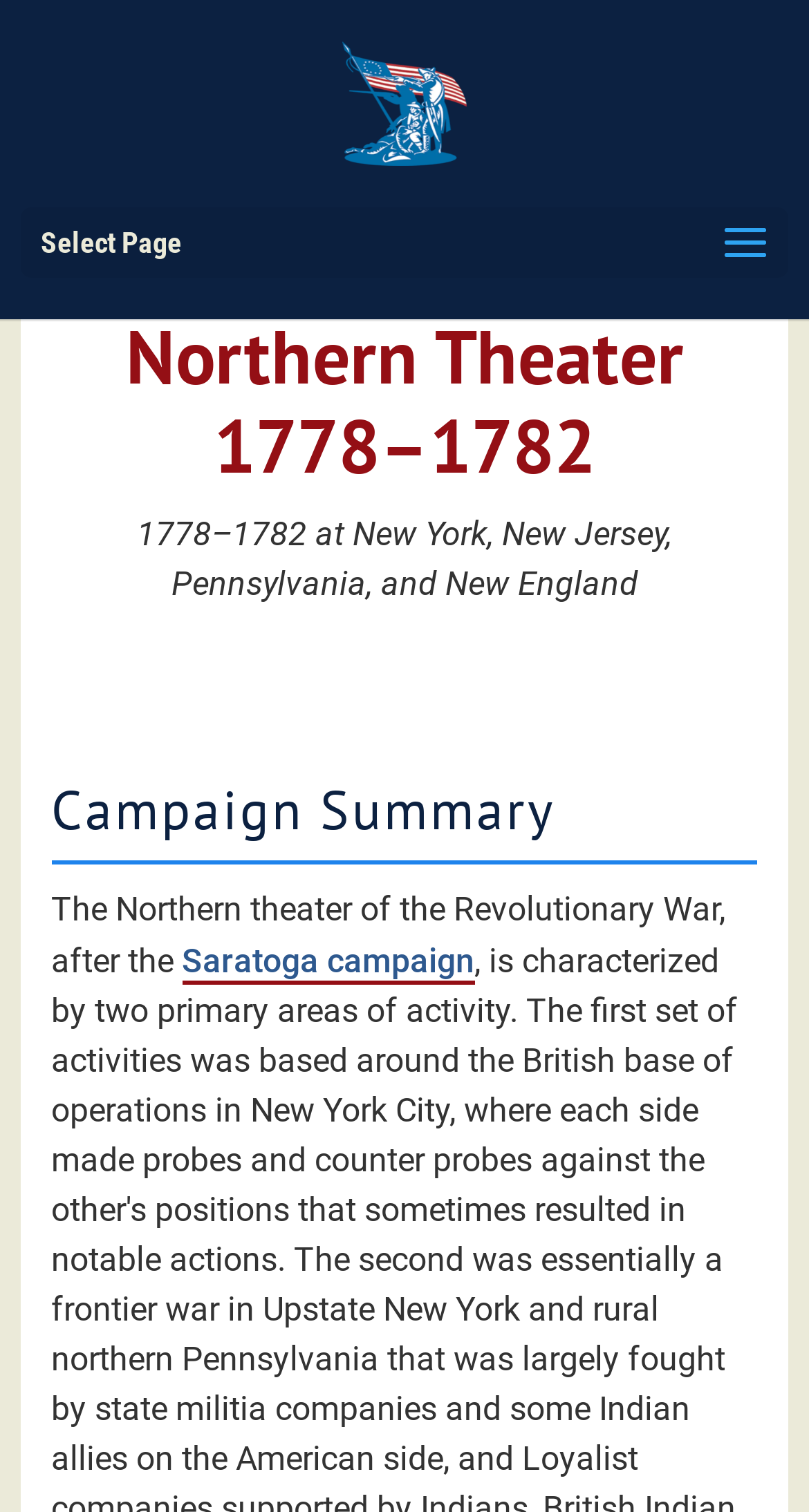What is the time period of the Northern Theater?
Based on the visual information, provide a detailed and comprehensive answer.

I found the answer by looking at the heading 'Northern Theater 1778–1782' and the static text '1778–1782 at New York, New Jersey, Pennsylvania, and New England' which provides the time period of the Northern Theater.